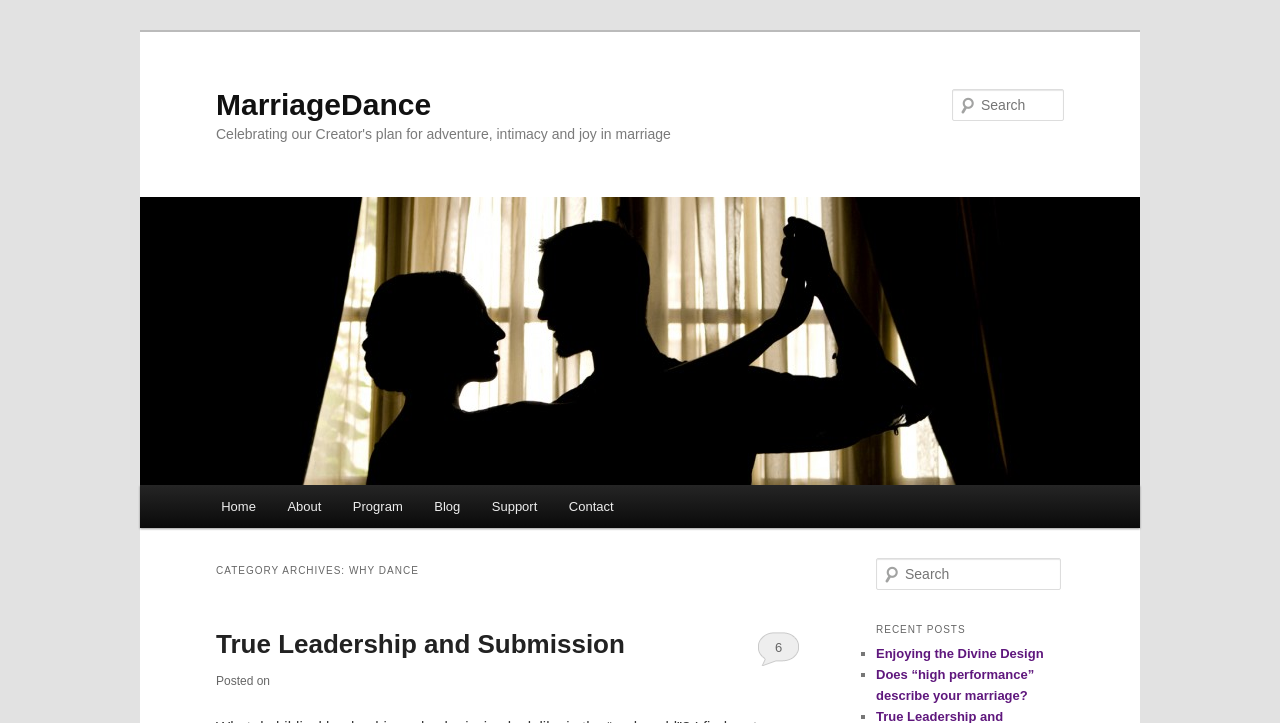Pinpoint the bounding box coordinates of the area that must be clicked to complete this instruction: "Search for something".

None